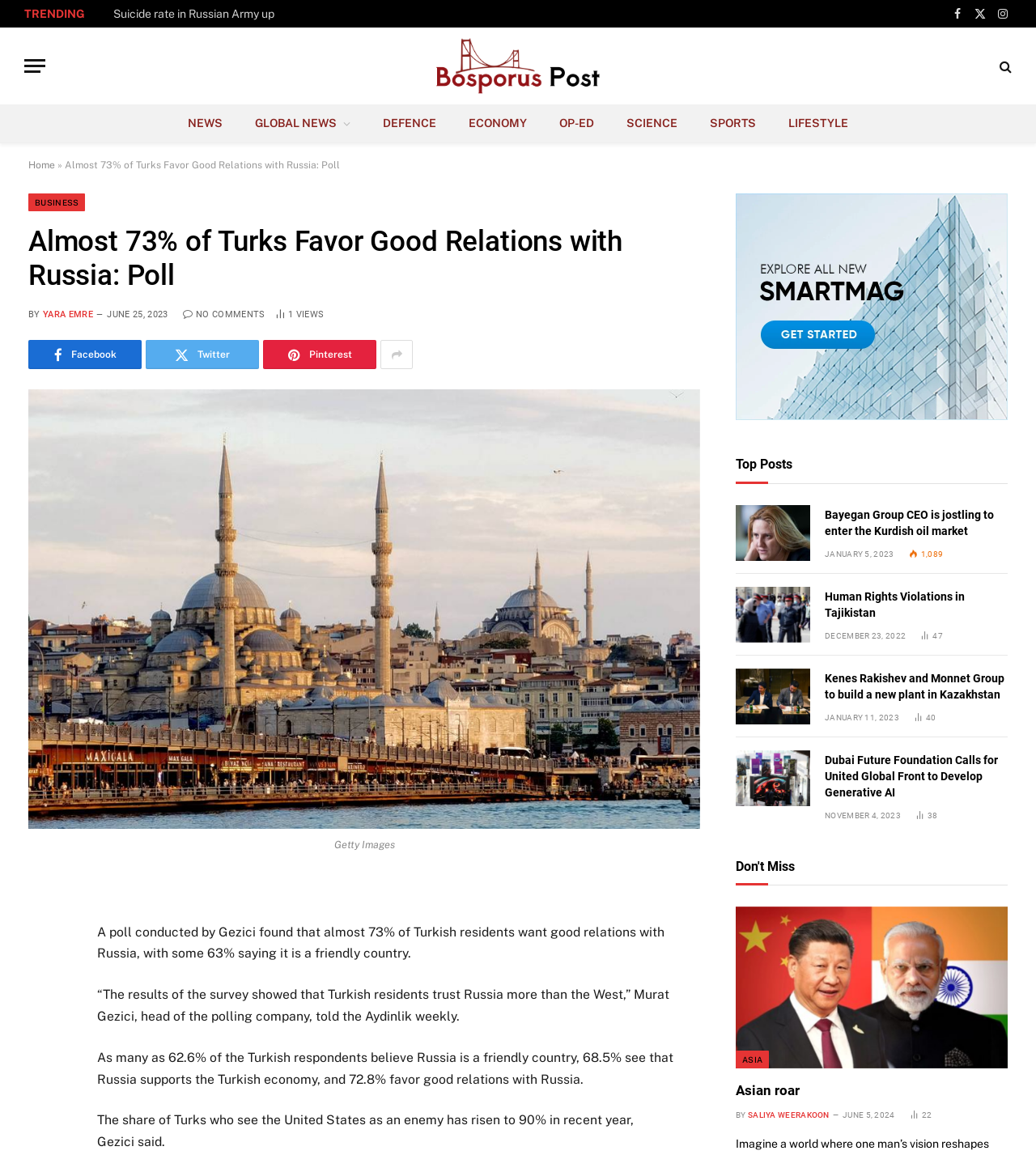Explain in detail what you observe on this webpage.

This webpage is an article from Bosporus Post, a news website. At the top, there is a menu button and a "TRENDING" label. To the right of these elements, there are social media links, including Facebook, Twitter, and Instagram. Below these, there is a logo of Bosporus Post, which is also a link, and a search button.

The main article is titled "Almost 73% of Turks Favor Good Relations with Russia: Poll" and has a heading with the same text. Below the title, there is a byline "BY YARA EMRE" and a timestamp "JUNE 25, 2023". The article discusses a poll conducted by Gezici, which found that a majority of Turkish residents prefer good relations with Russia and consider it a friendly country.

To the right of the article, there are several links to other news categories, including NEWS, GLOBAL NEWS, DEFENCE, ECONOMY, OP-ED, SCIENCE, SPORTS, and LIFESTYLE. Below these links, there is a section with three articles, each with a heading, a link, and a timestamp. These articles are "Bayegan Group CEO is jostling to enter the Kurdish oil market", "Human Rights Violations in Tajikistan", and "Kenes Rakishev and Monnet Group to build a new plant in Kazakhstan".

Further down the page, there are more articles, each with a heading, a link, and a timestamp. These articles are "Dubai Future Foundation Calls for United Global Front to Develop Generative AI" and two more. The page also has a "Don't Miss" section with more article links.

Throughout the page, there are social media sharing links and buttons, as well as a "SHARE" button at the bottom.